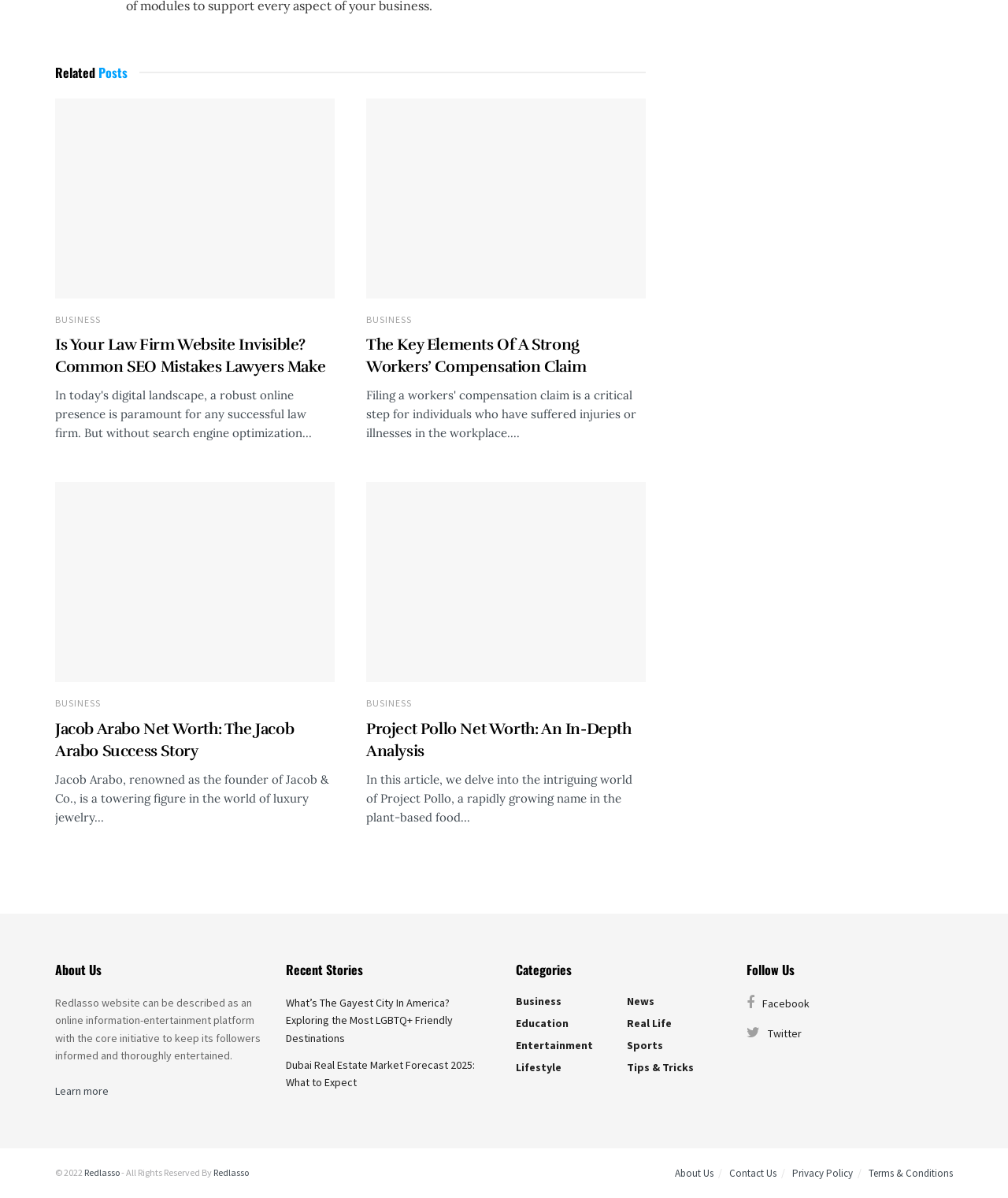Find the bounding box coordinates of the clickable area that will achieve the following instruction: "Learn more about Redlasso".

[0.055, 0.905, 0.108, 0.916]